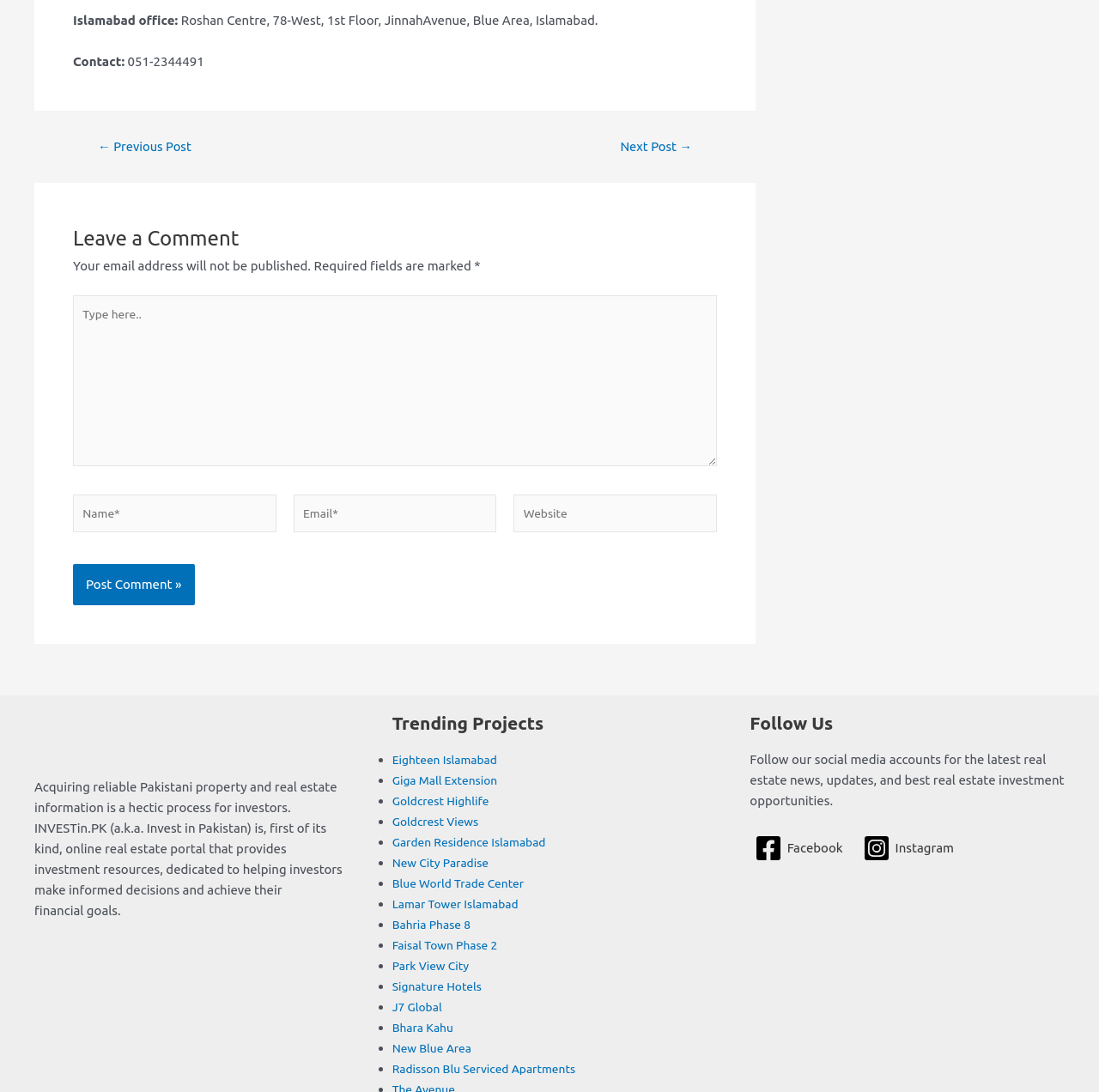Identify the bounding box coordinates for the element that needs to be clicked to fulfill this instruction: "Type in the 'Name*' field". Provide the coordinates in the format of four float numbers between 0 and 1: [left, top, right, bottom].

[0.066, 0.466, 0.251, 0.504]